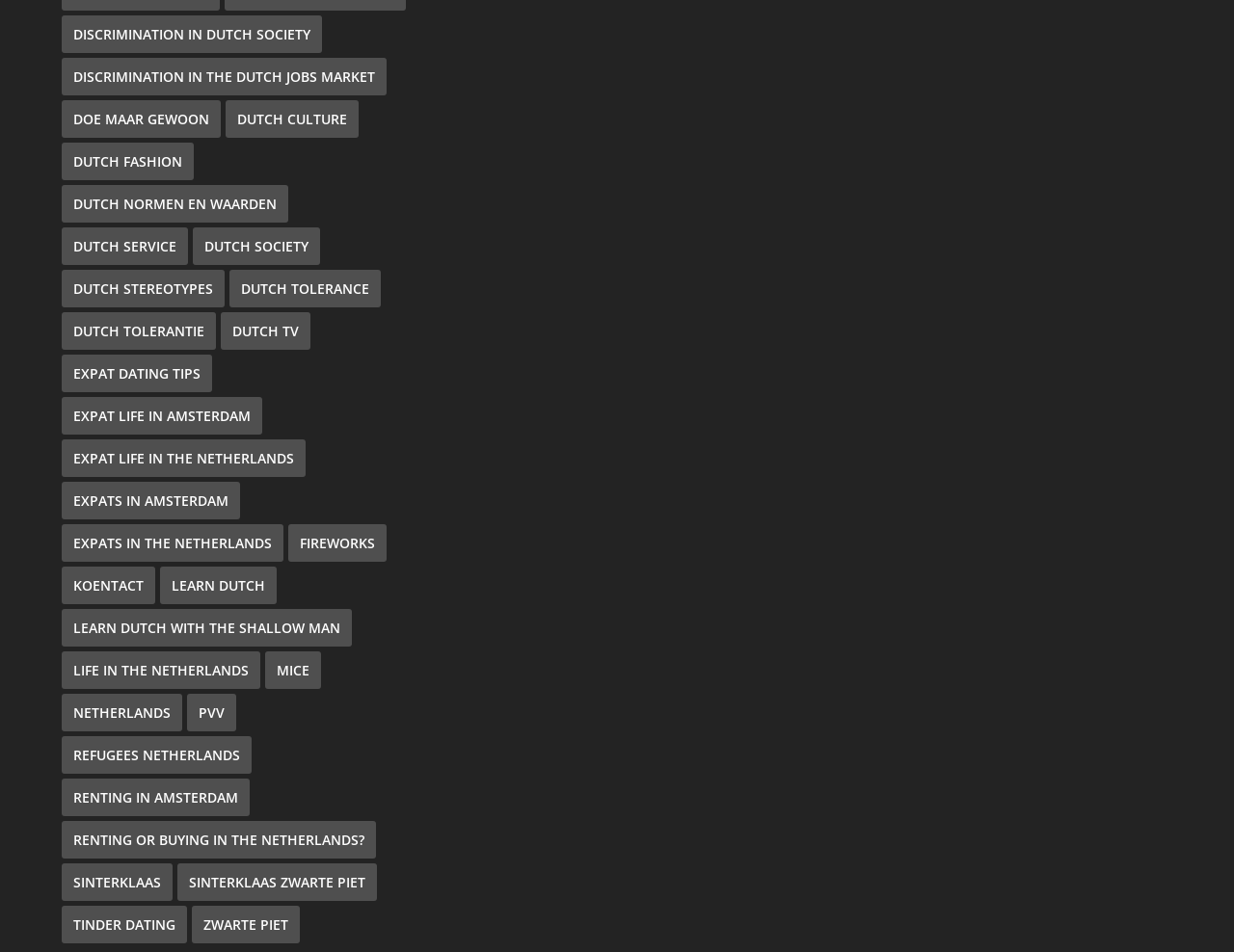What is the first link on the webpage?
Answer the question with a single word or phrase, referring to the image.

Discrimination in Dutch Society